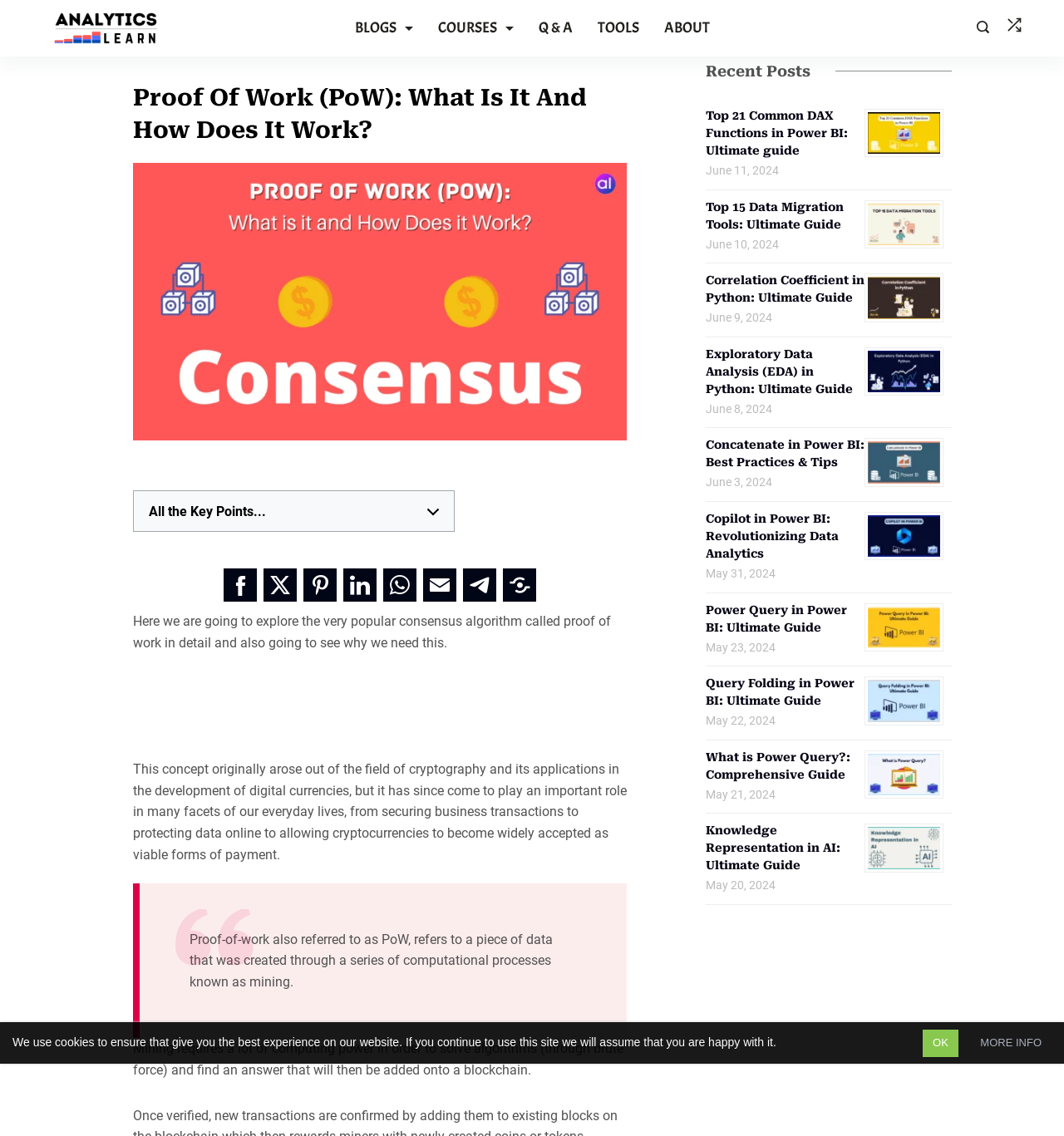Provide the bounding box coordinates of the UI element this sentence describes: "Why Proof of Work?".

[0.171, 0.504, 0.295, 0.521]